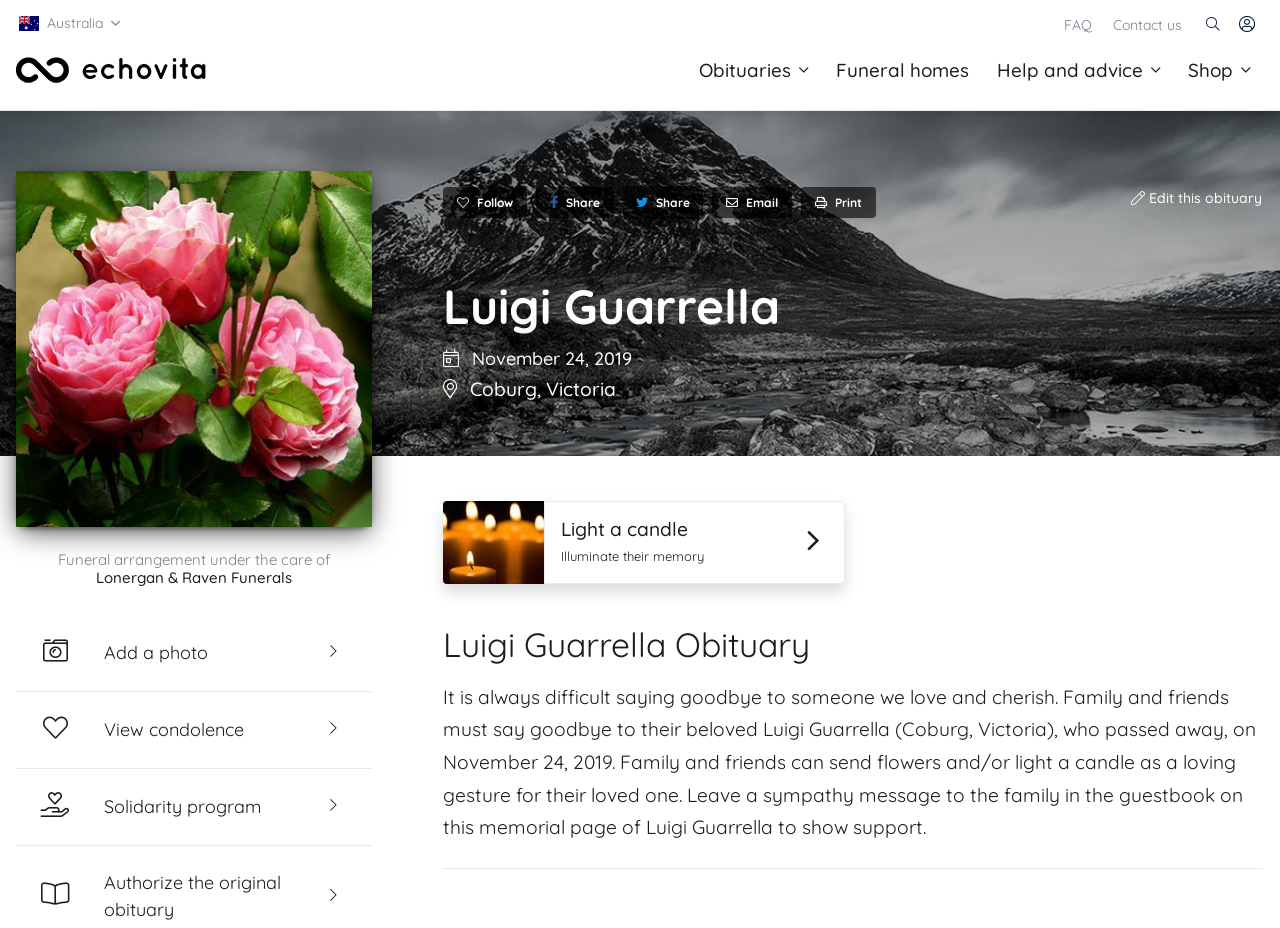What can be done to show support to the family?
Using the image as a reference, give a one-word or short phrase answer.

Send flowers or light a candle